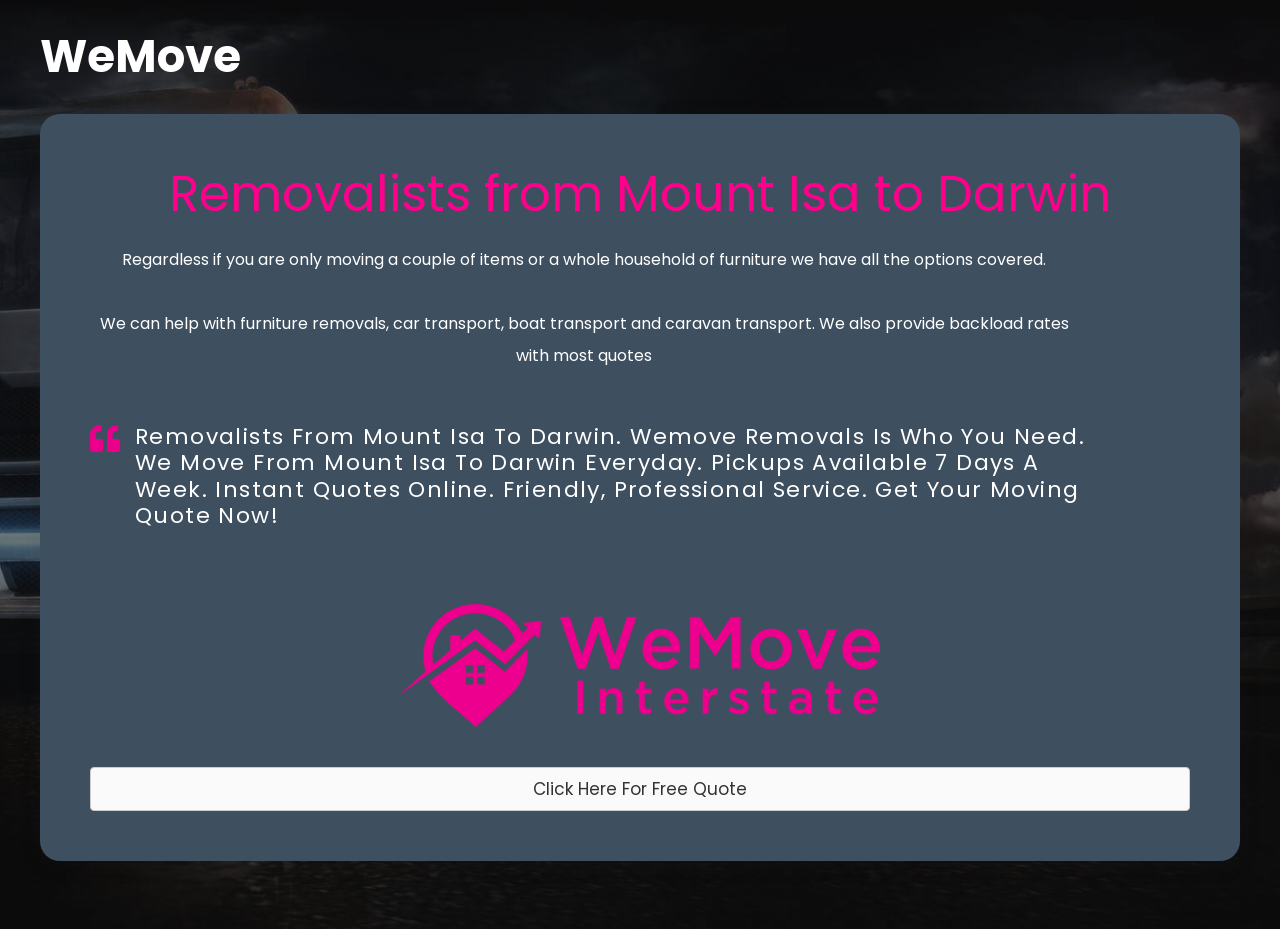What is the purpose of the 'Click Here For Free Quote' link?
Based on the visual information, provide a detailed and comprehensive answer.

I inferred the purpose of the link by its text, which suggests that clicking on it will provide a free quote.